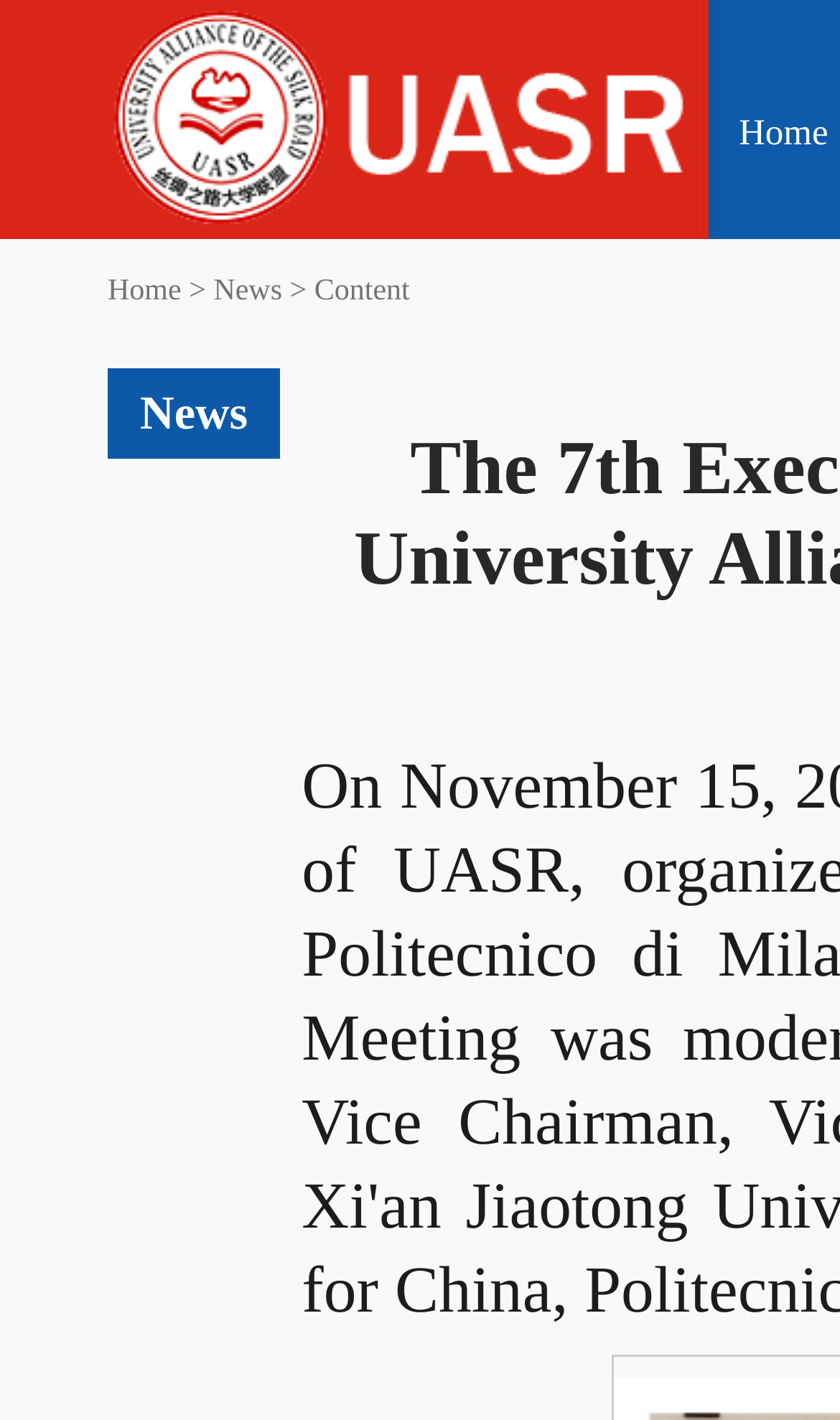Respond to the following question using a concise word or phrase: 
What is the position of the 'News' link in the breadcrumb navigation?

Second